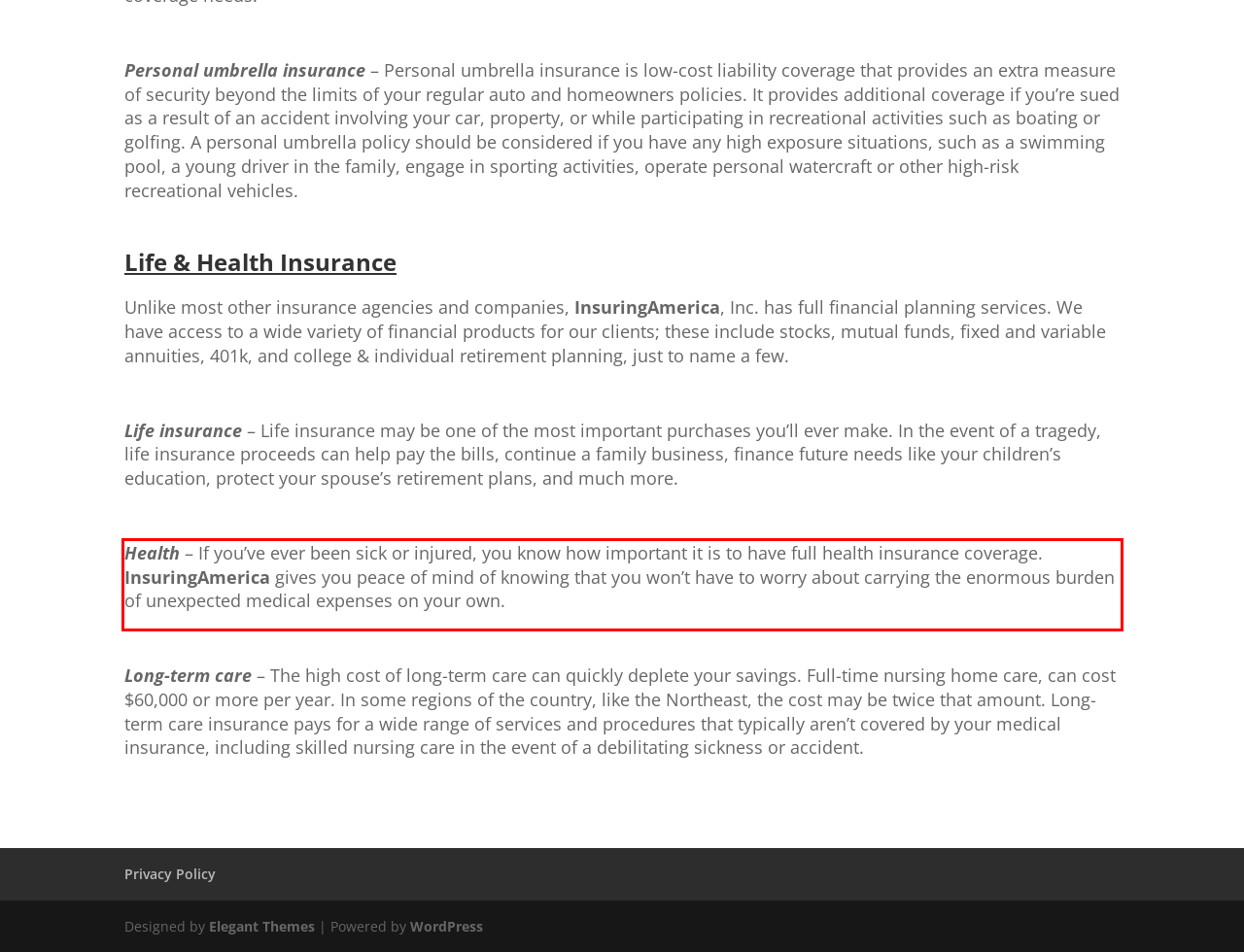Please look at the screenshot provided and find the red bounding box. Extract the text content contained within this bounding box.

Health – If you’ve ever been sick or injured, you know how important it is to have full health insurance coverage. InsuringAmerica gives you peace of mind of knowing that you won’t have to worry about carrying the enormous burden of unexpected medical expenses on your own.